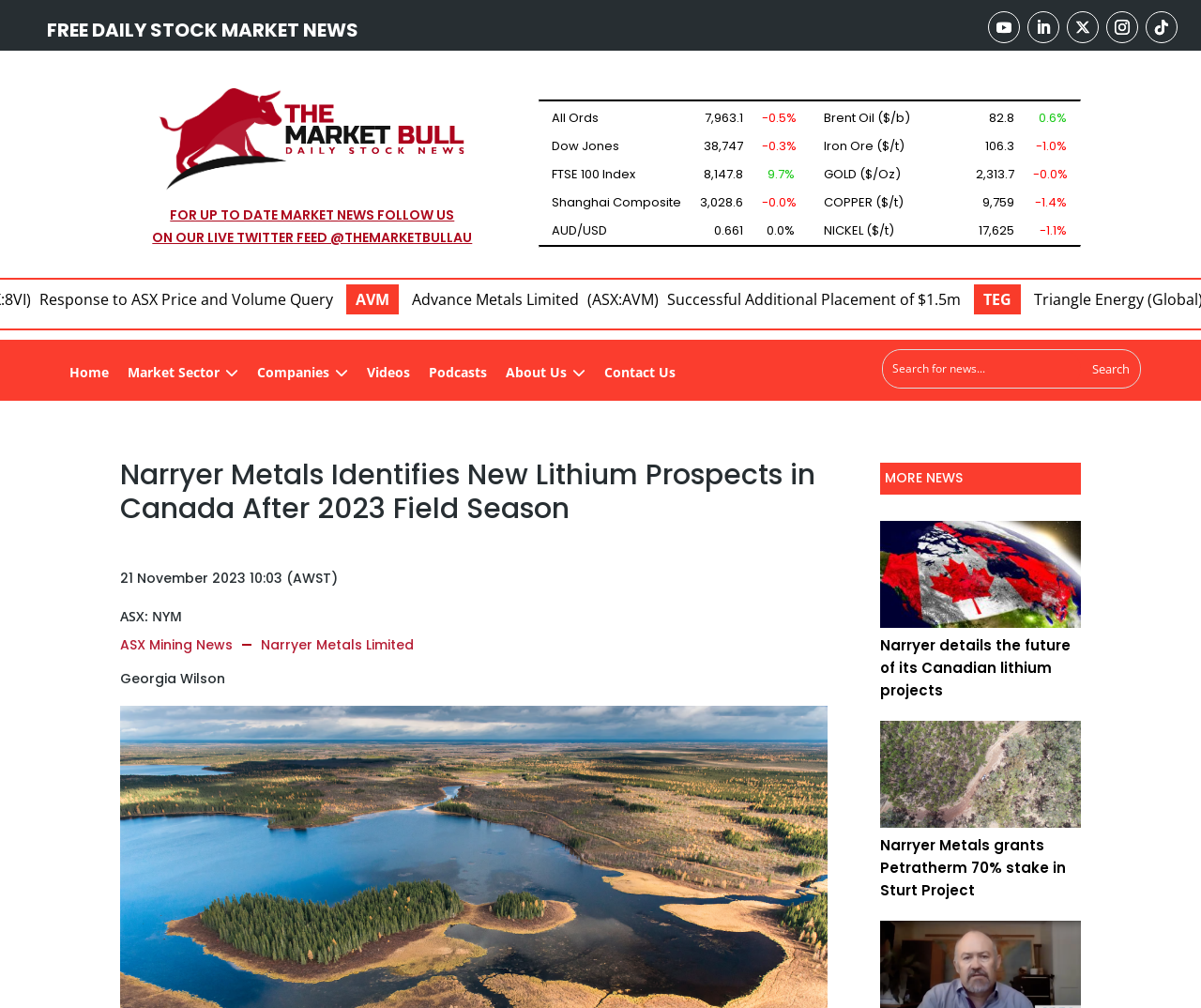Refer to the image and provide a thorough answer to this question:
What type of news does the website provide?

The website provides mining news, as indicated by the heading 'ASX Mining News' and the various news articles related to mining companies and projects.